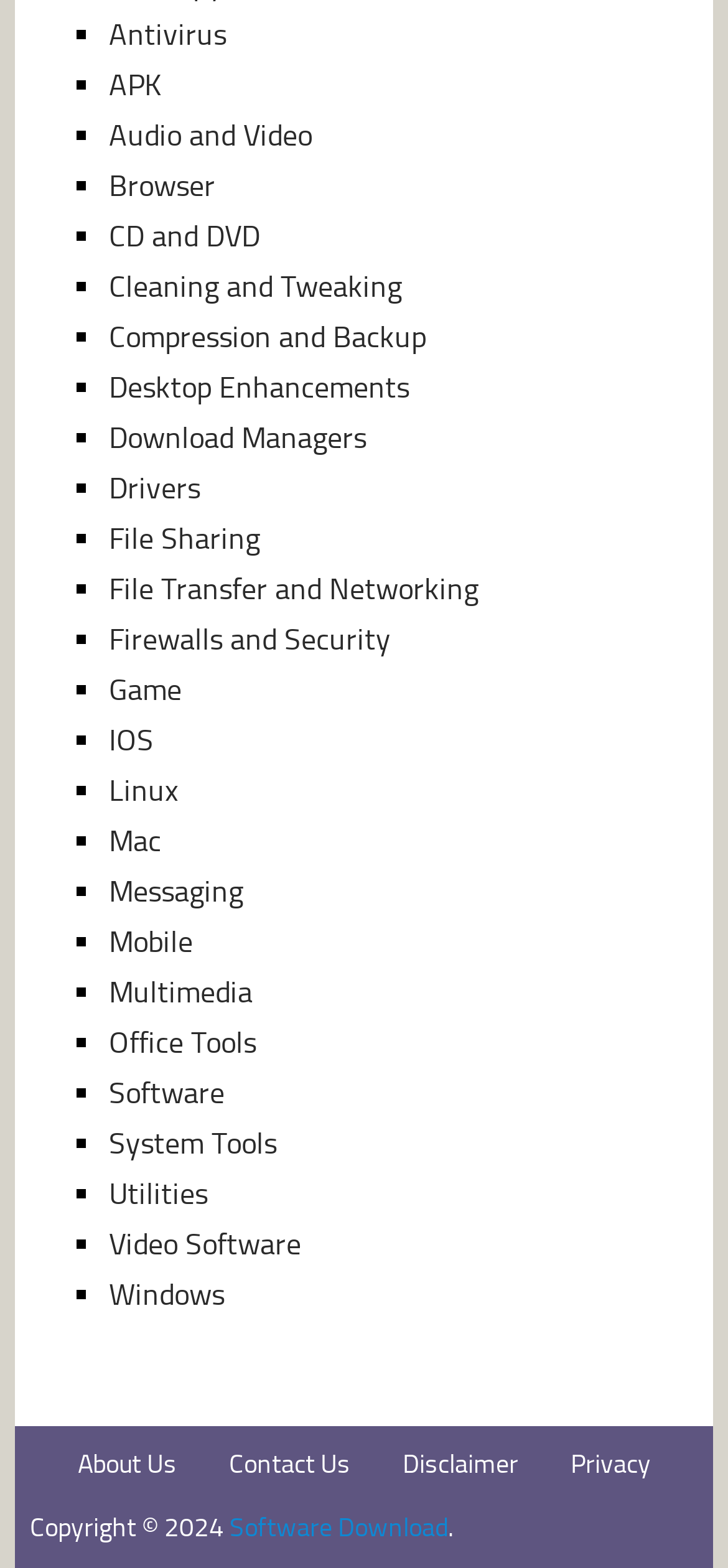Locate the coordinates of the bounding box for the clickable region that fulfills this instruction: "Explore File Sharing".

[0.15, 0.333, 0.357, 0.355]